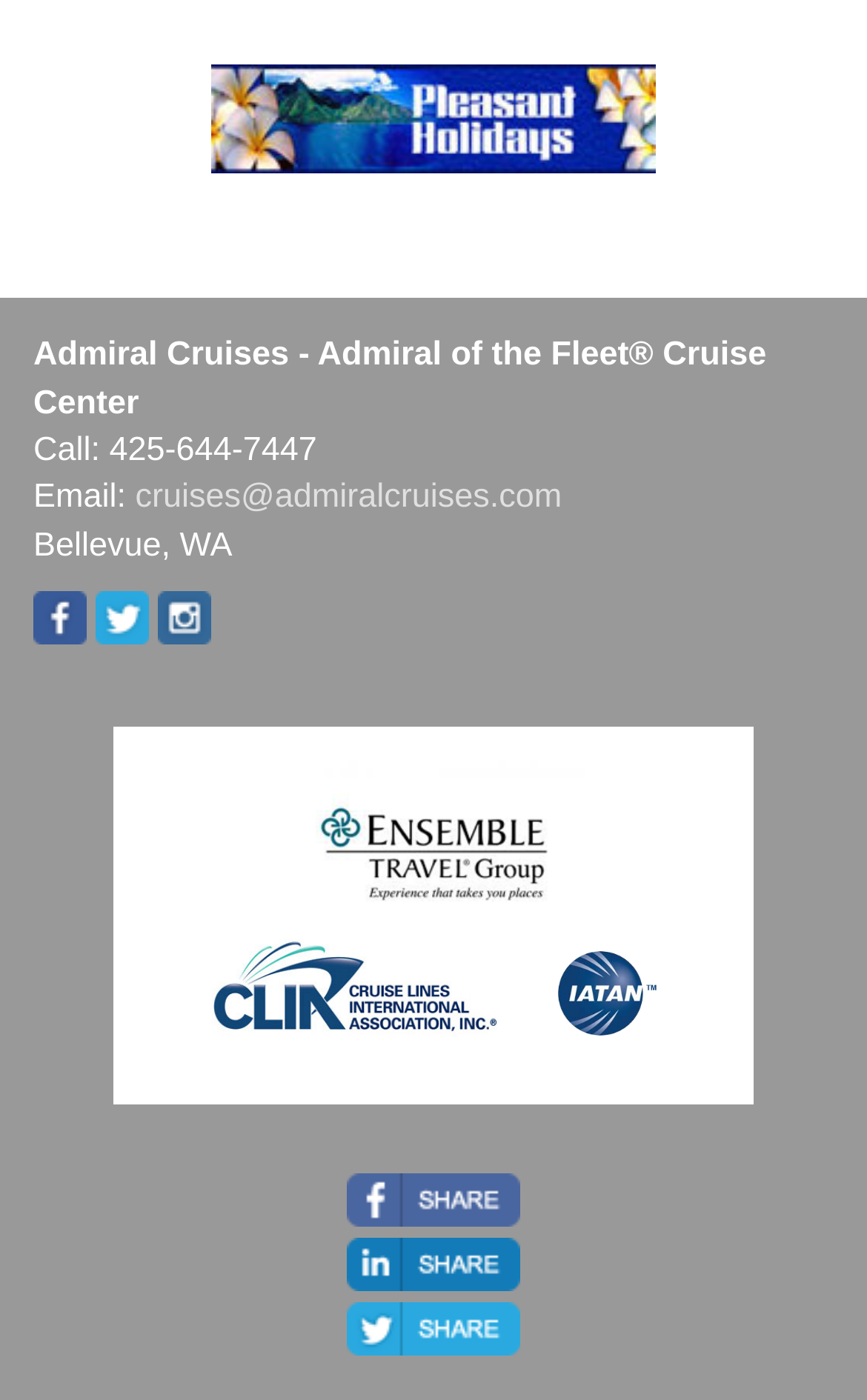Please examine the image and answer the question with a detailed explanation:
What is the company name?

The company name can be found in the StaticText element 'Admiral Cruises - Admiral of the Fleet® Cruise Center' which is located at the top of the webpage.